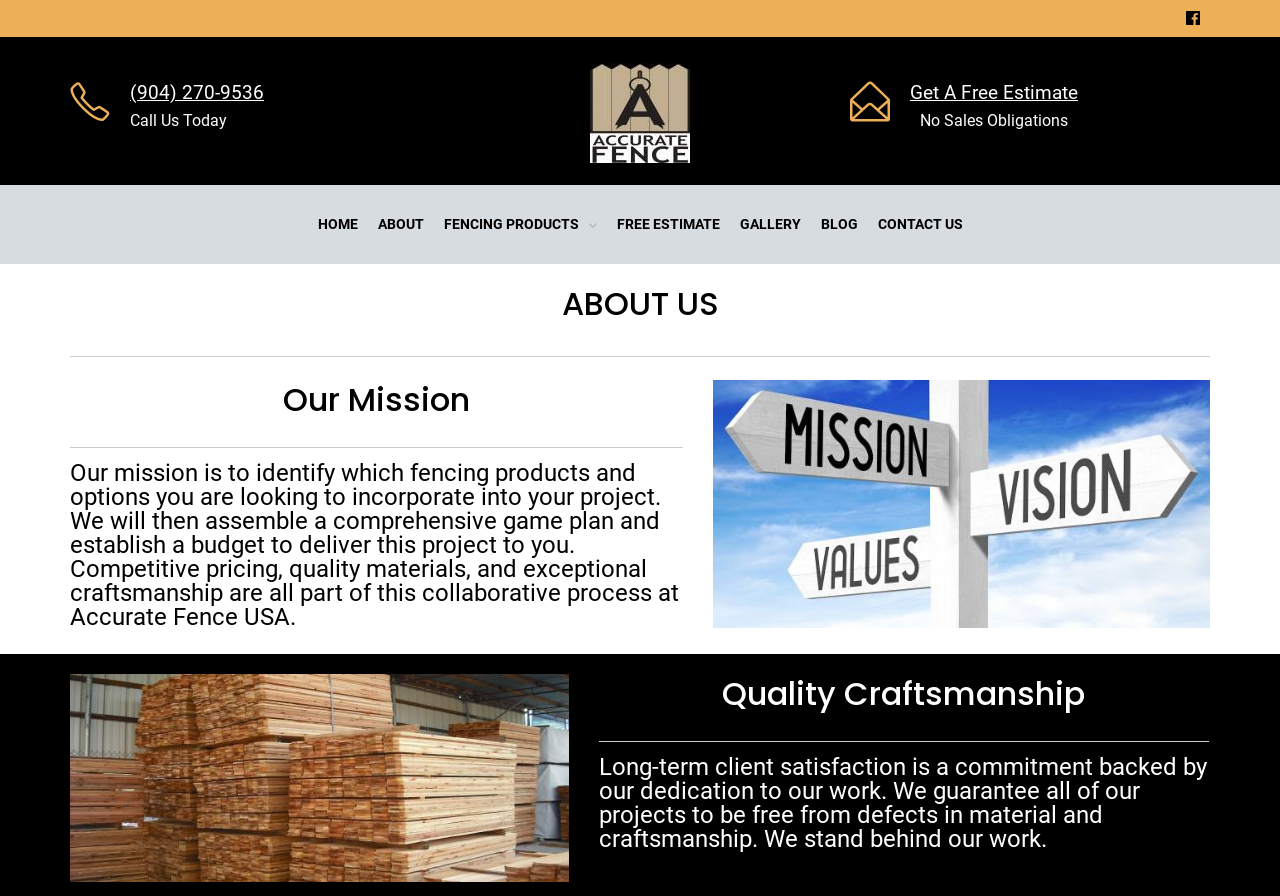Specify the bounding box coordinates for the region that must be clicked to perform the given instruction: "Learn more about fencing products".

[0.343, 0.206, 0.47, 0.295]